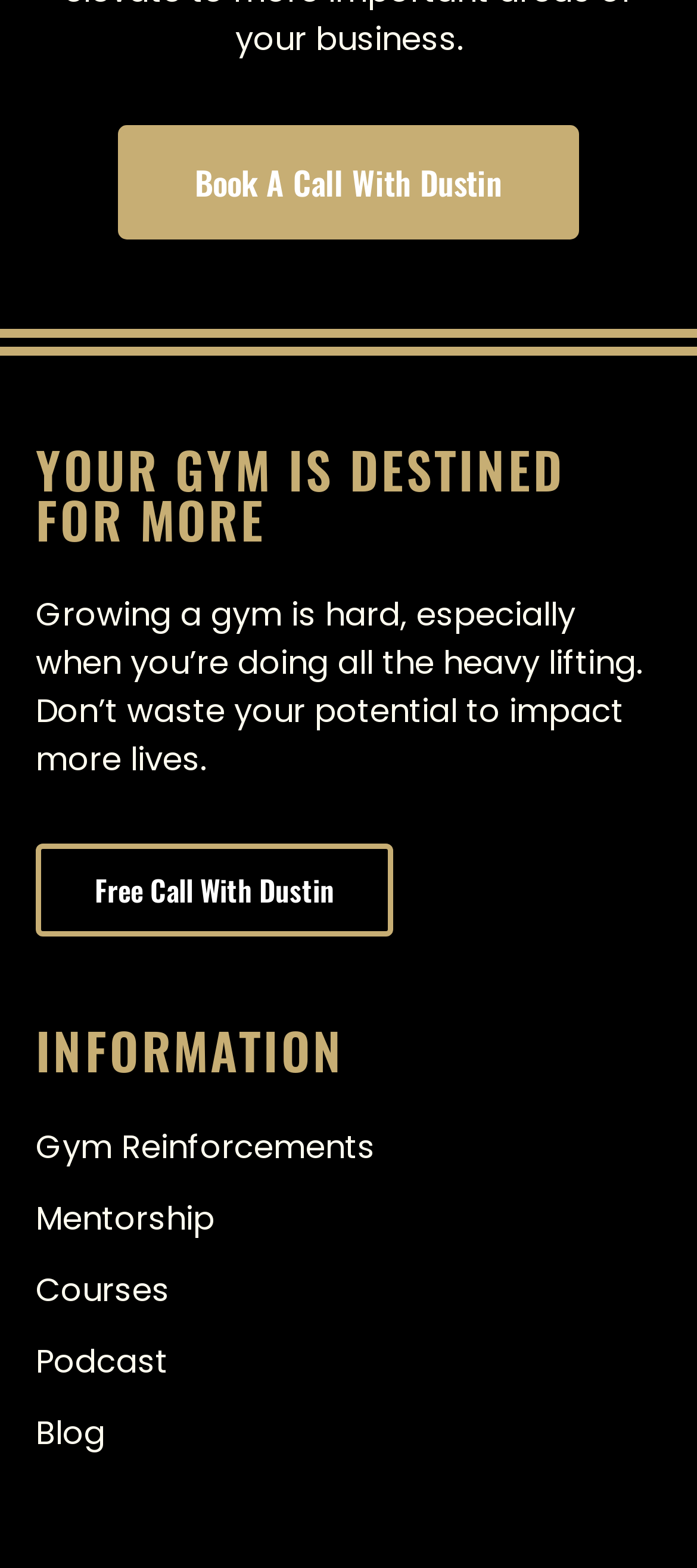Utilize the details in the image to thoroughly answer the following question: What is the tone of the text 'Growing a gym is hard...'?

The text 'Growing a gym is hard, especially when you’re doing all the heavy lifting. Don’t waste your potential to impact more lives.' has a sympathetic tone, acknowledging the struggles of gym owners and encouraging them to seek help.